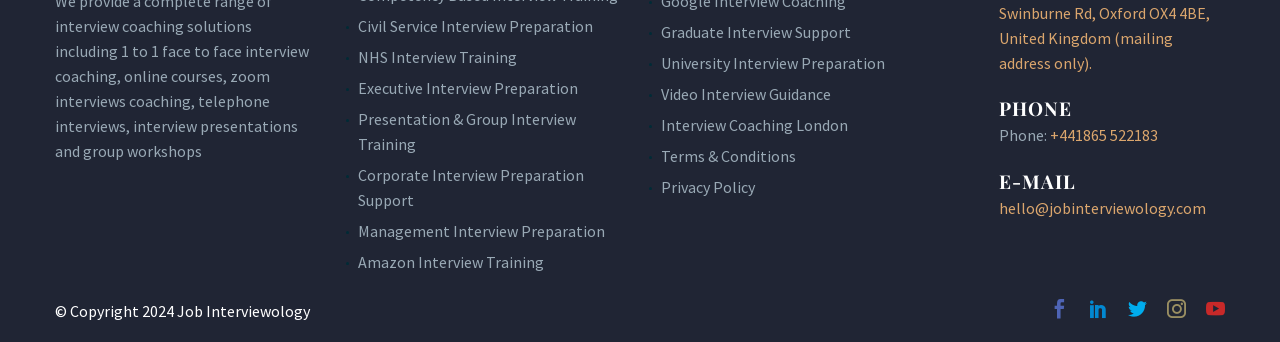Please identify the bounding box coordinates of the area that needs to be clicked to follow this instruction: "Read the article 'Breaking Tenancy Contract in Dubai'".

None